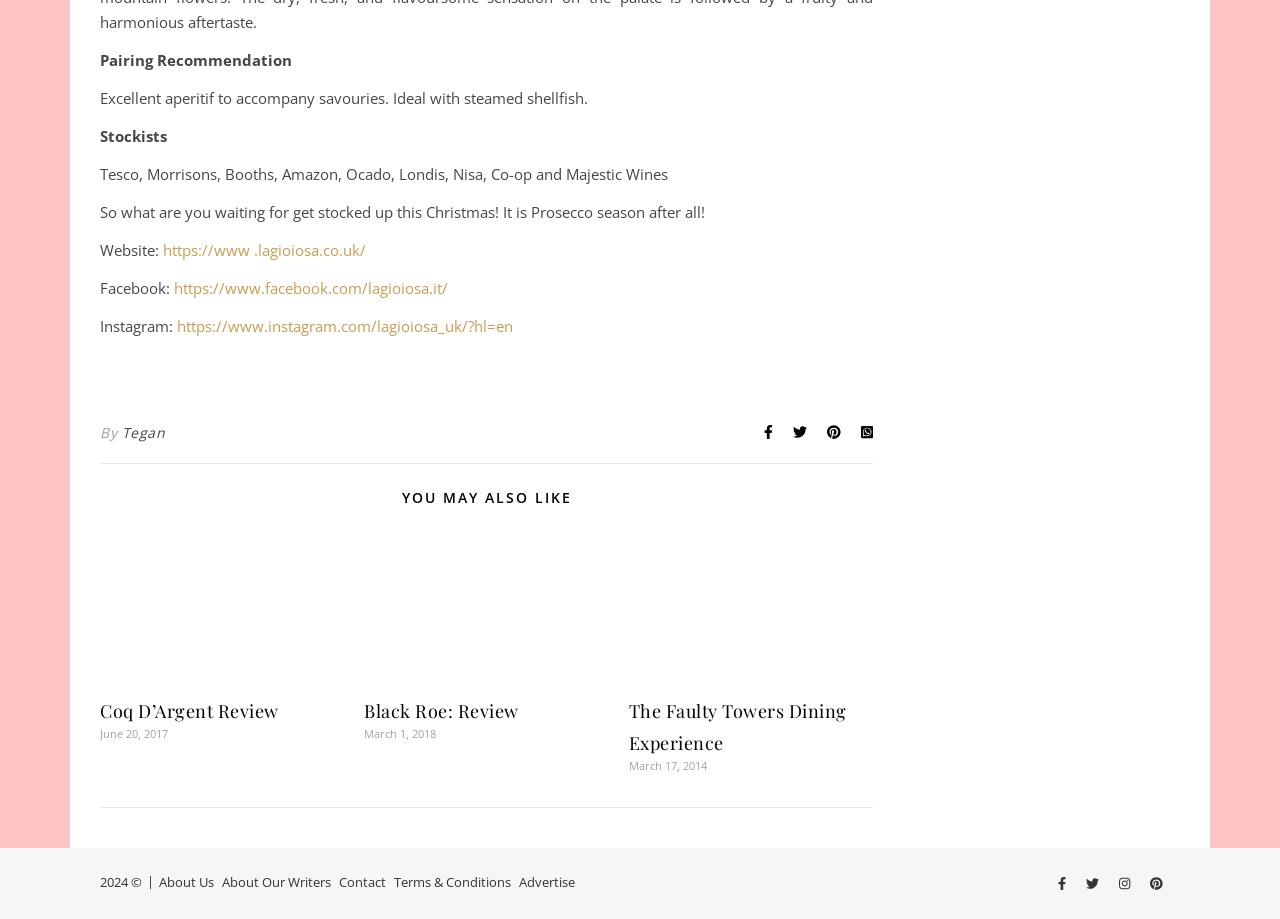Identify the bounding box coordinates of the clickable section necessary to follow the following instruction: "Learn more about the Faulty Towers Dining Experience". The coordinates should be presented as four float numbers from 0 to 1, i.e., [left, top, right, bottom].

[0.491, 0.761, 0.661, 0.822]